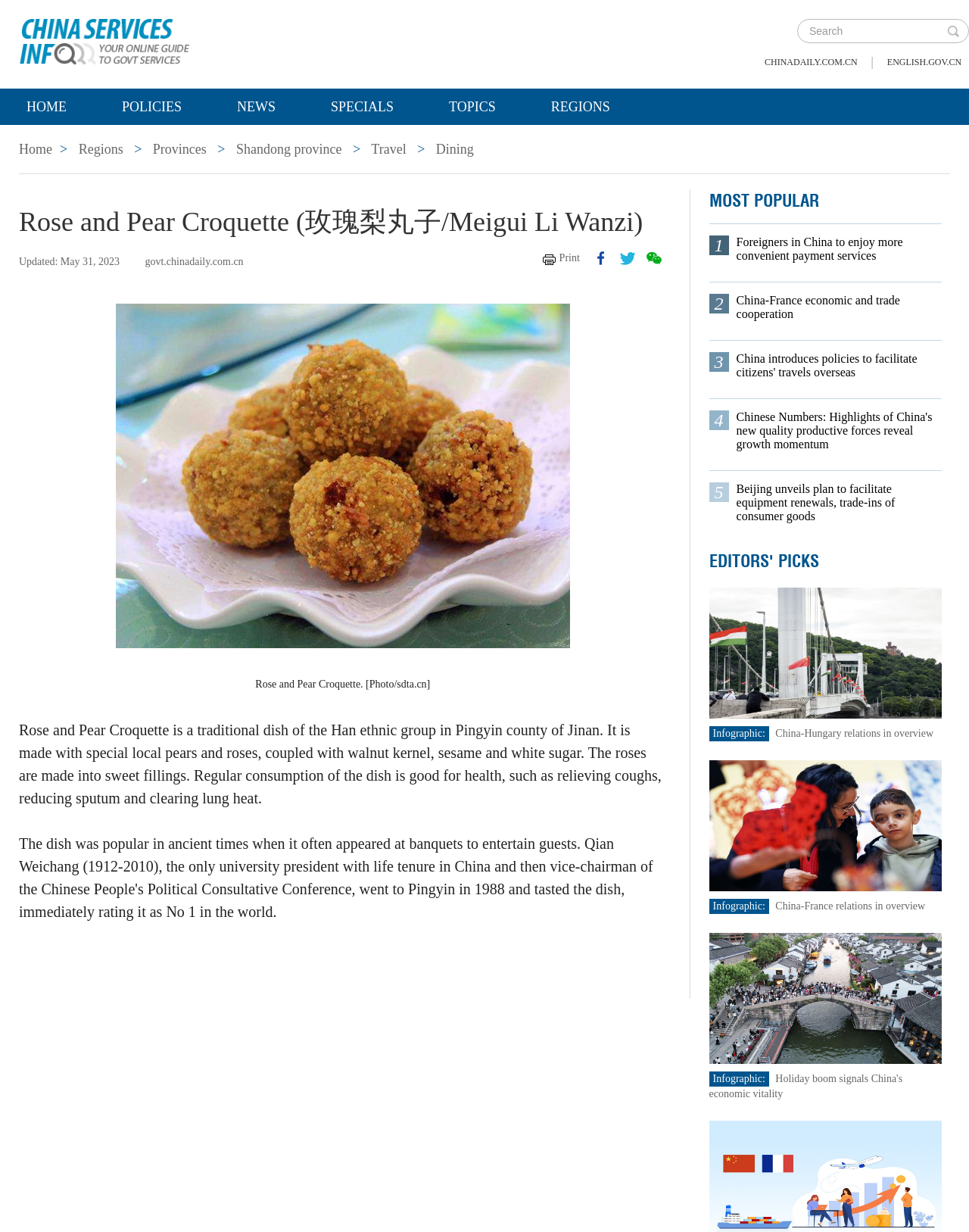Determine the bounding box coordinates of the region that needs to be clicked to achieve the task: "Search for something".

[0.823, 0.016, 0.98, 0.034]